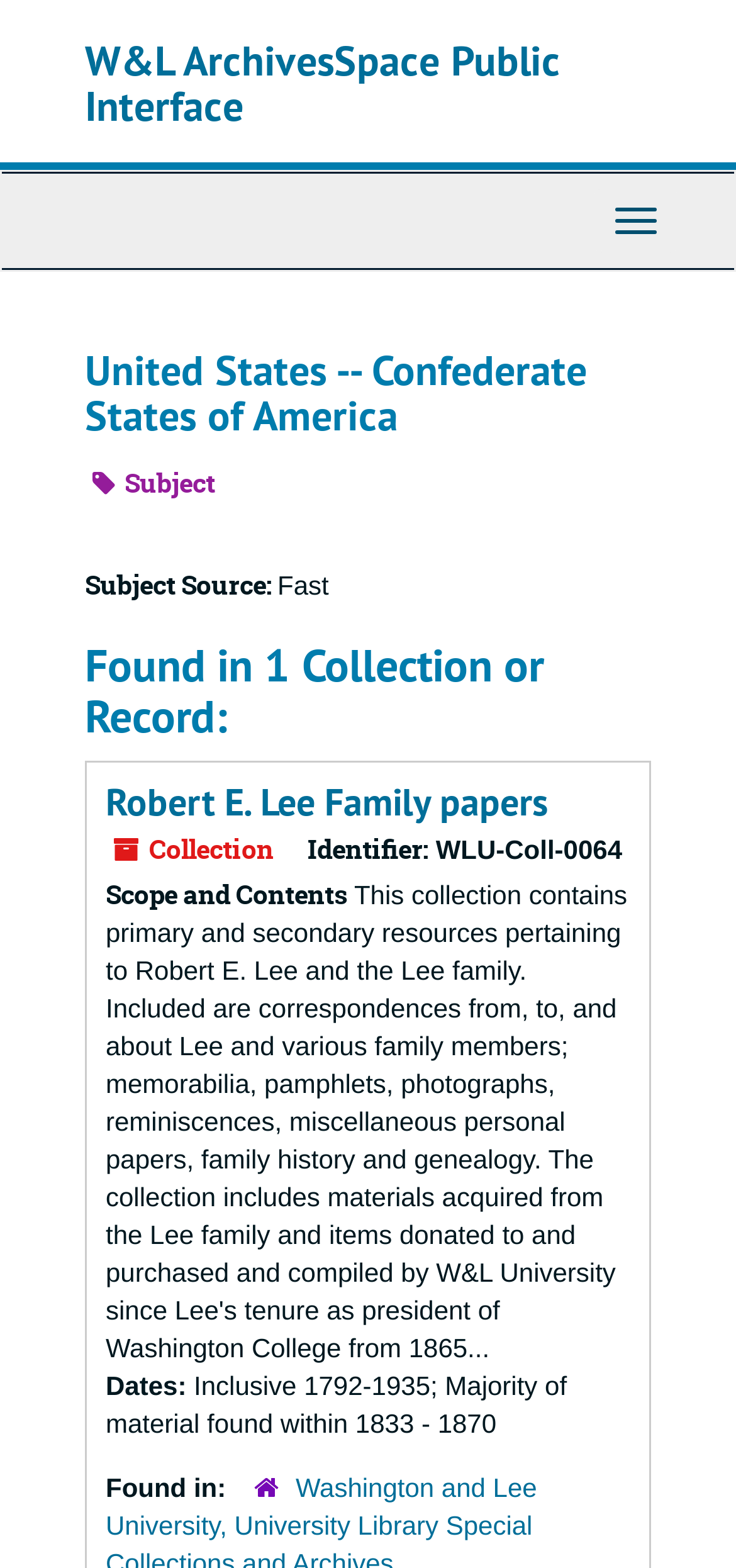Identify the bounding box of the HTML element described here: "Toggle Navigation". Provide the coordinates as four float numbers between 0 and 1: [left, top, right, bottom].

[0.808, 0.12, 0.921, 0.161]